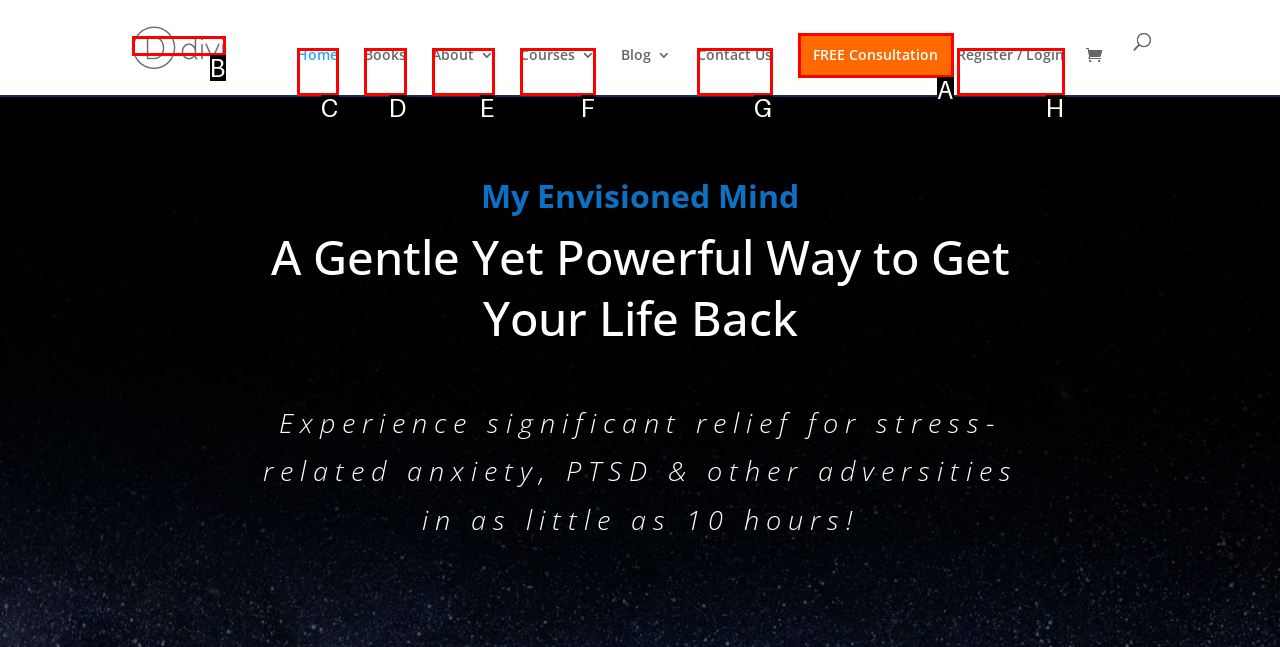What letter corresponds to the UI element described here: Contact Us
Reply with the letter from the options provided.

G